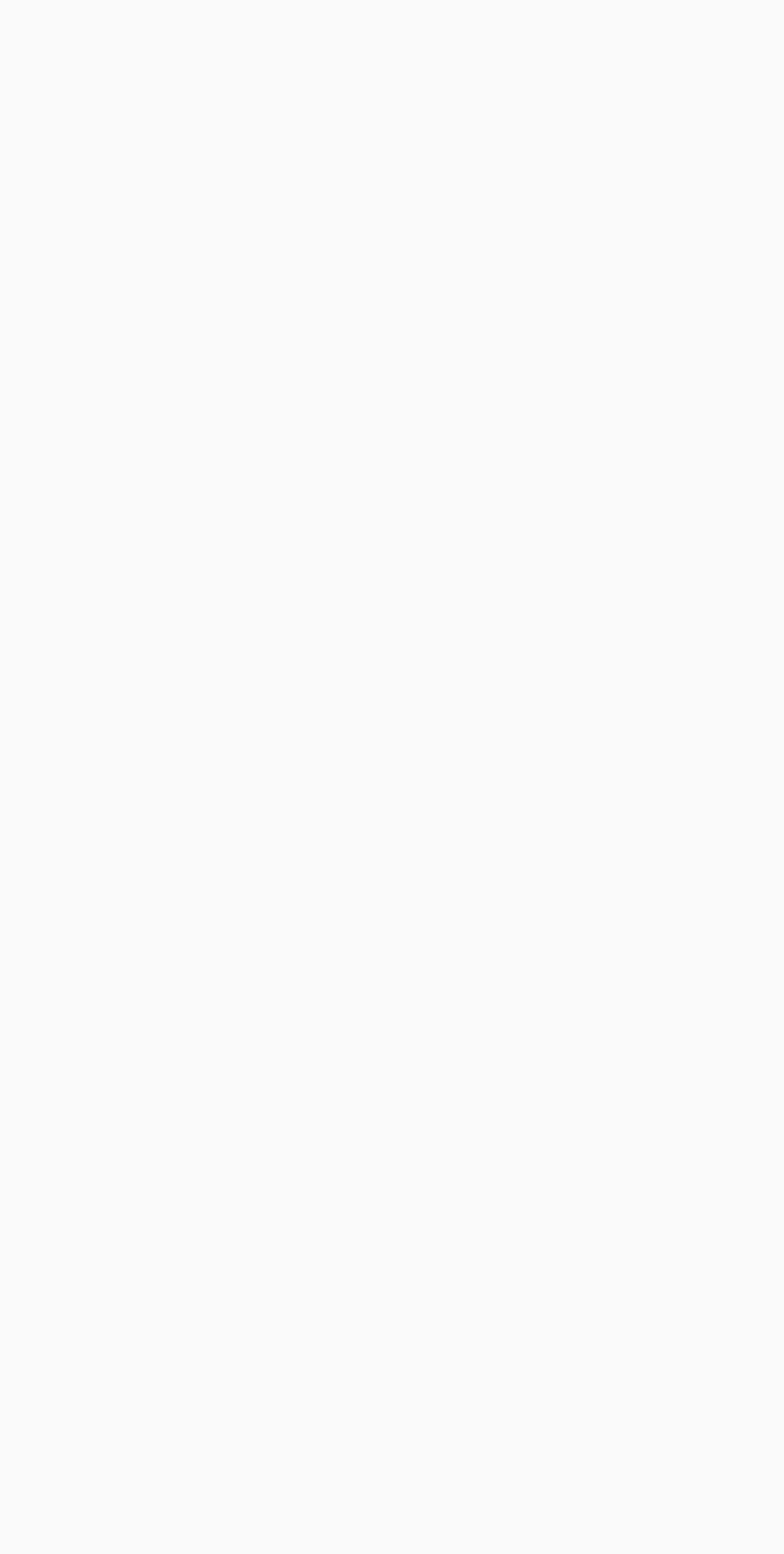Highlight the bounding box coordinates of the element that should be clicked to carry out the following instruction: "Browse Health". The coordinates must be given as four float numbers ranging from 0 to 1, i.e., [left, top, right, bottom].

[0.141, 0.489, 0.274, 0.519]